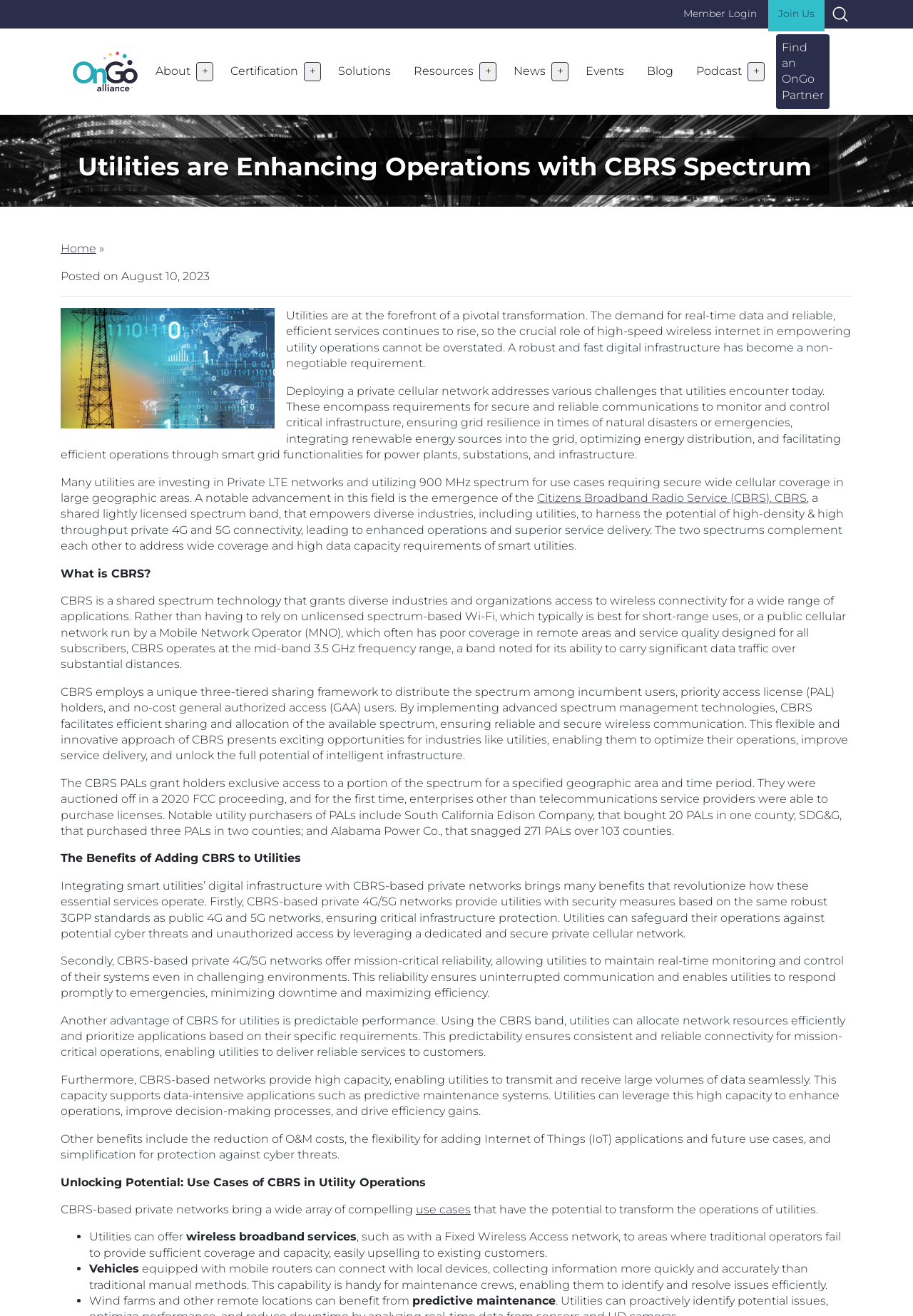What is the purpose of CBRS PALs?
Please interpret the details in the image and answer the question thoroughly.

The CBRS PALs grant holders exclusive access to a portion of the spectrum for a specified geographic area and time period, ensuring reliable and secure wireless communication.